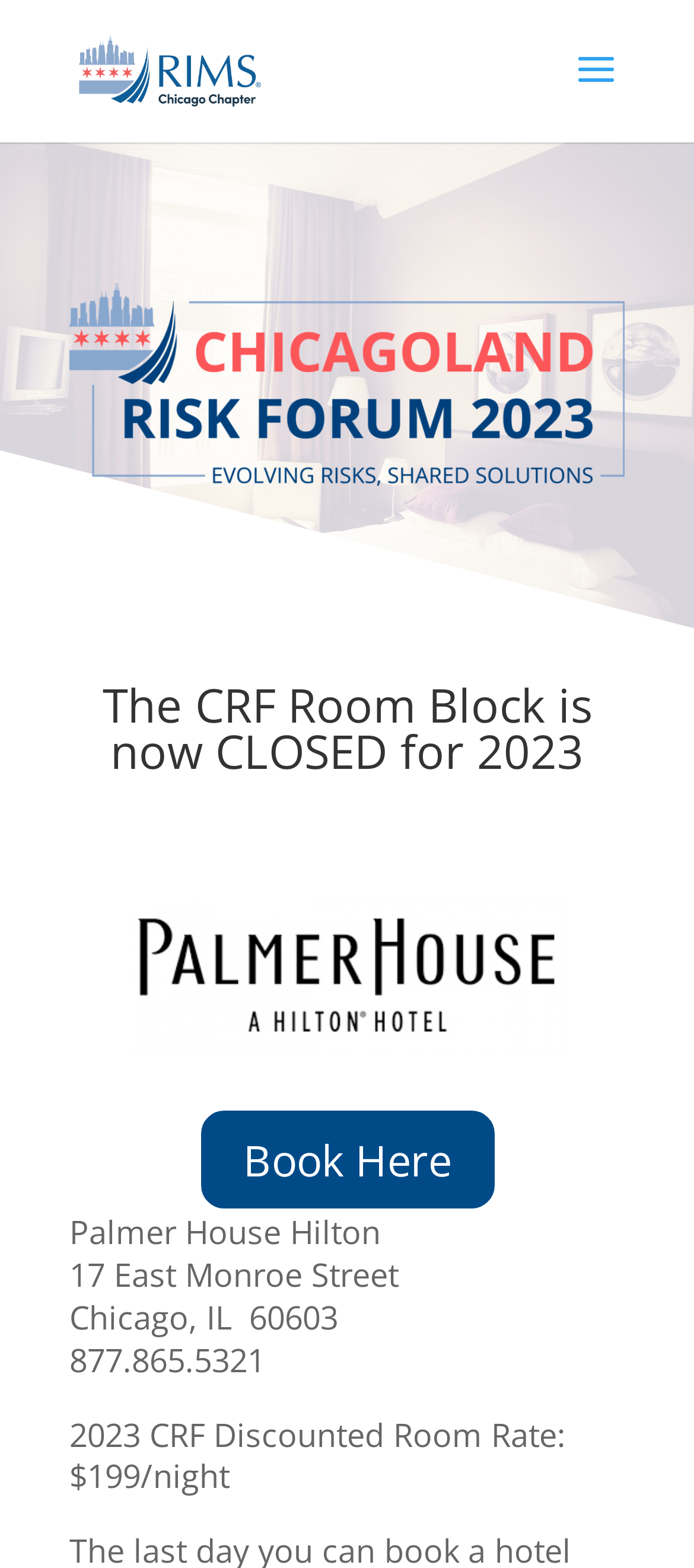Explain in detail what is displayed on the webpage.

The webpage is about booking hotels for the Chicagoland Risk Forum. At the top, there is a link to the Chicagoland Risk Forum, accompanied by an image with the same name. Below this, there is a large image that spans most of the width of the page. 

Further down, a heading announces that the CRF Room Block is now closed for 2023. To the right of this heading, there is another image. Below this image, a "Book Here" link is prominently displayed. 

On the left side of the page, there is a section with details about the Palmer House Hilton, including its address, phone number, and a discounted room rate of $199 per night for the 2023 CRF event.